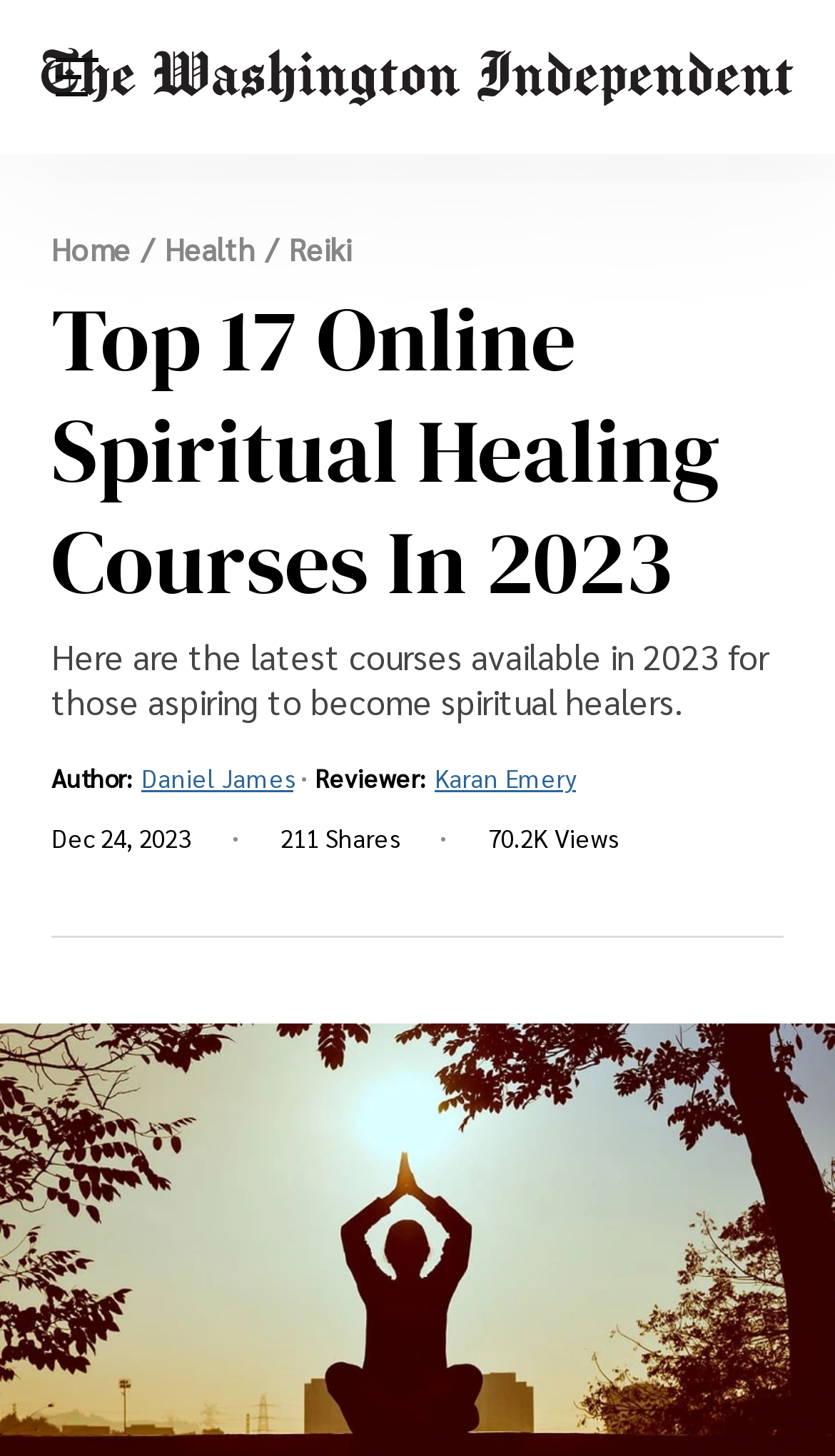Provide a short answer to the following question with just one word or phrase: What is the category of the webpage?

Health